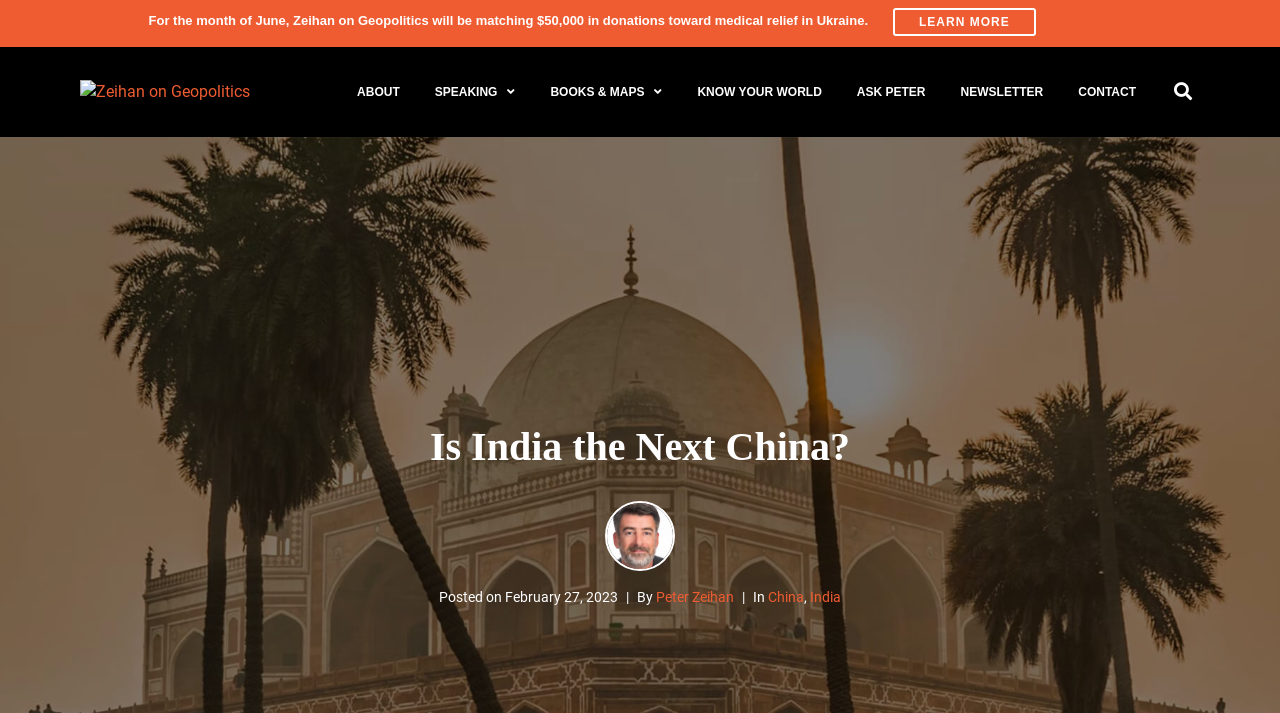What is the principal heading displayed on the webpage?

Is India the Next China?